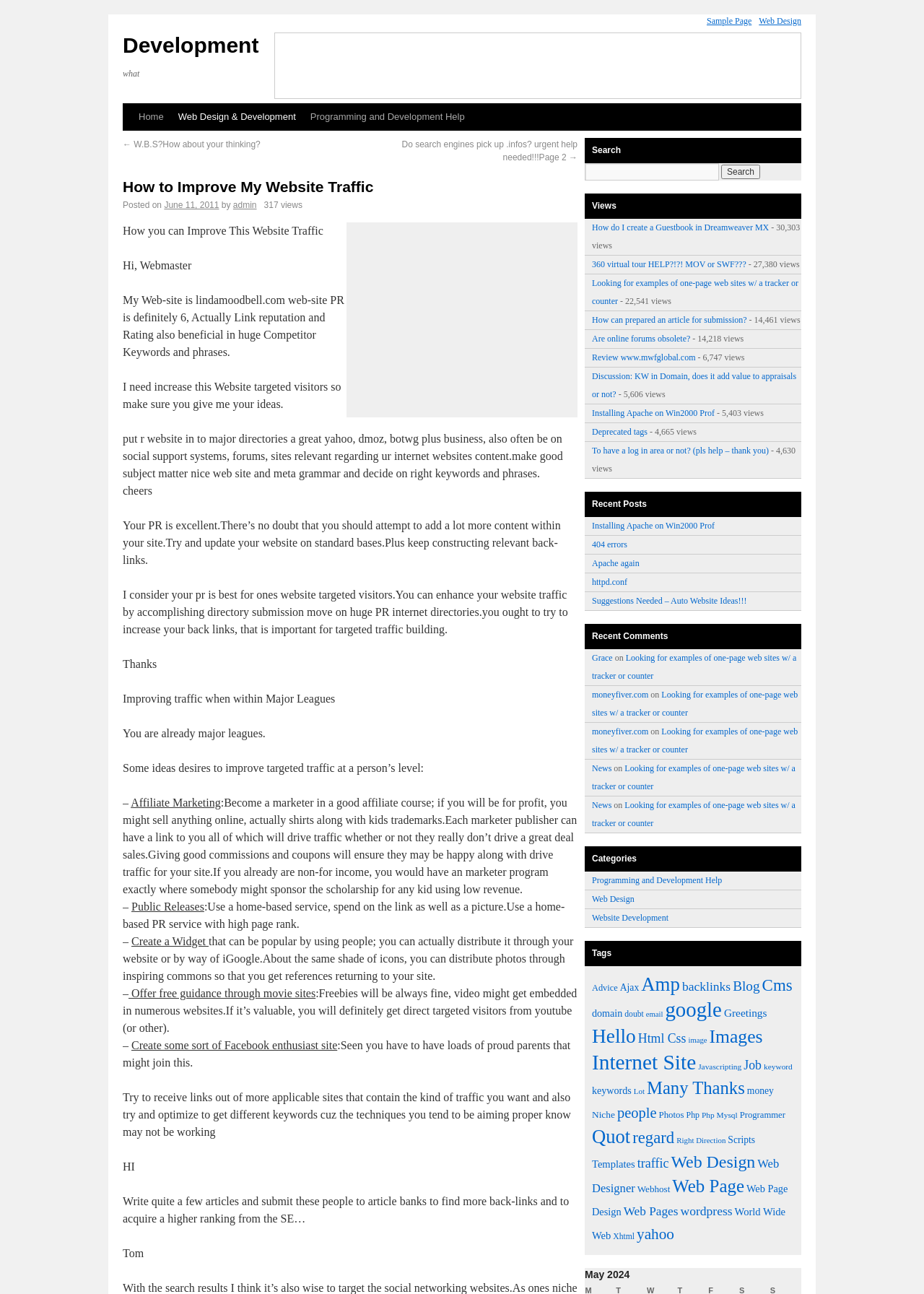Analyze the image and provide a detailed answer to the question: What is the topic of the article?

The topic of the article is implied by the title 'How to Improve My Website Traffic' and the content of the article which discusses ways to increase website traffic.